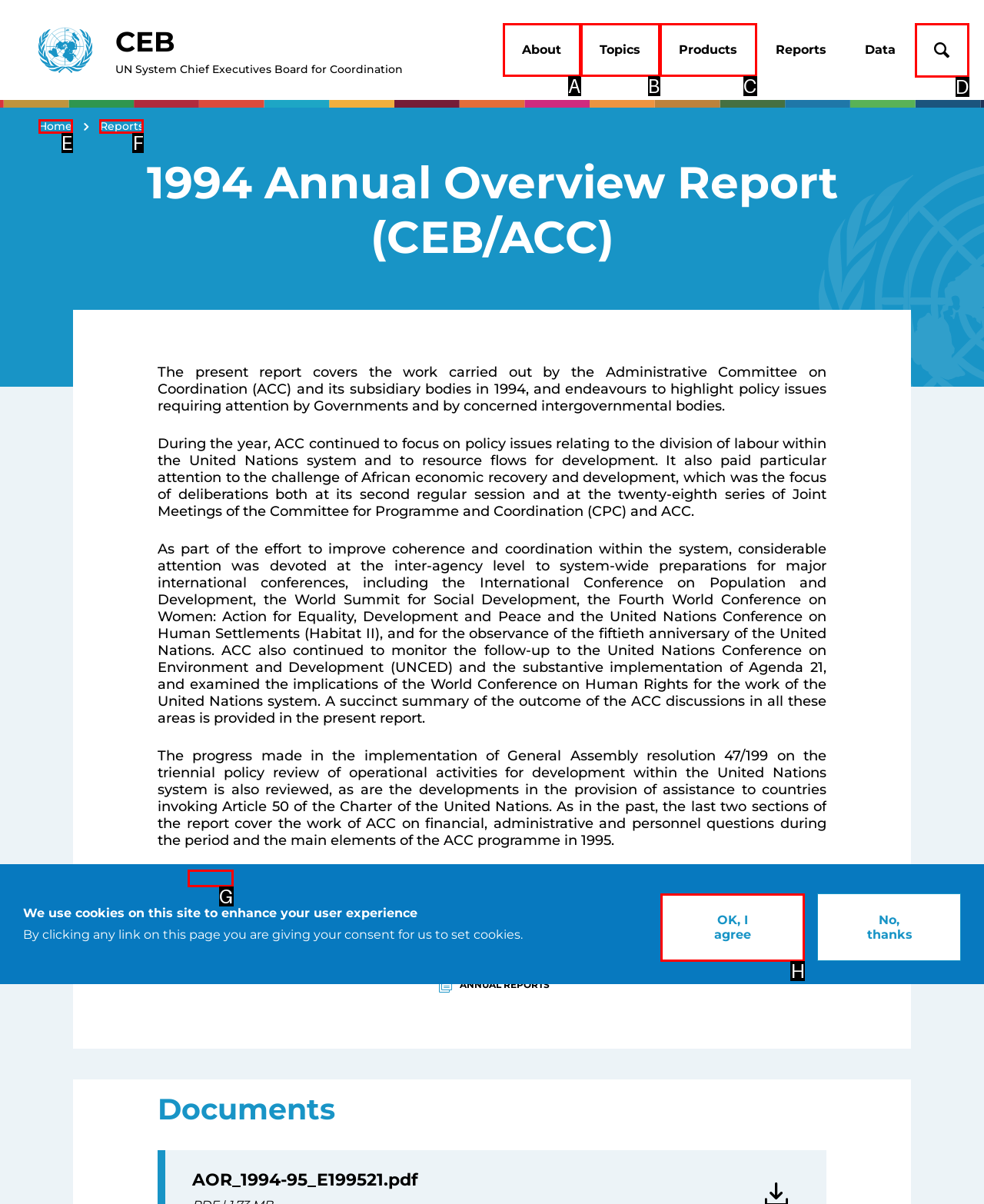From the options provided, determine which HTML element best fits the description: Souvenirs. Answer with the correct letter.

None